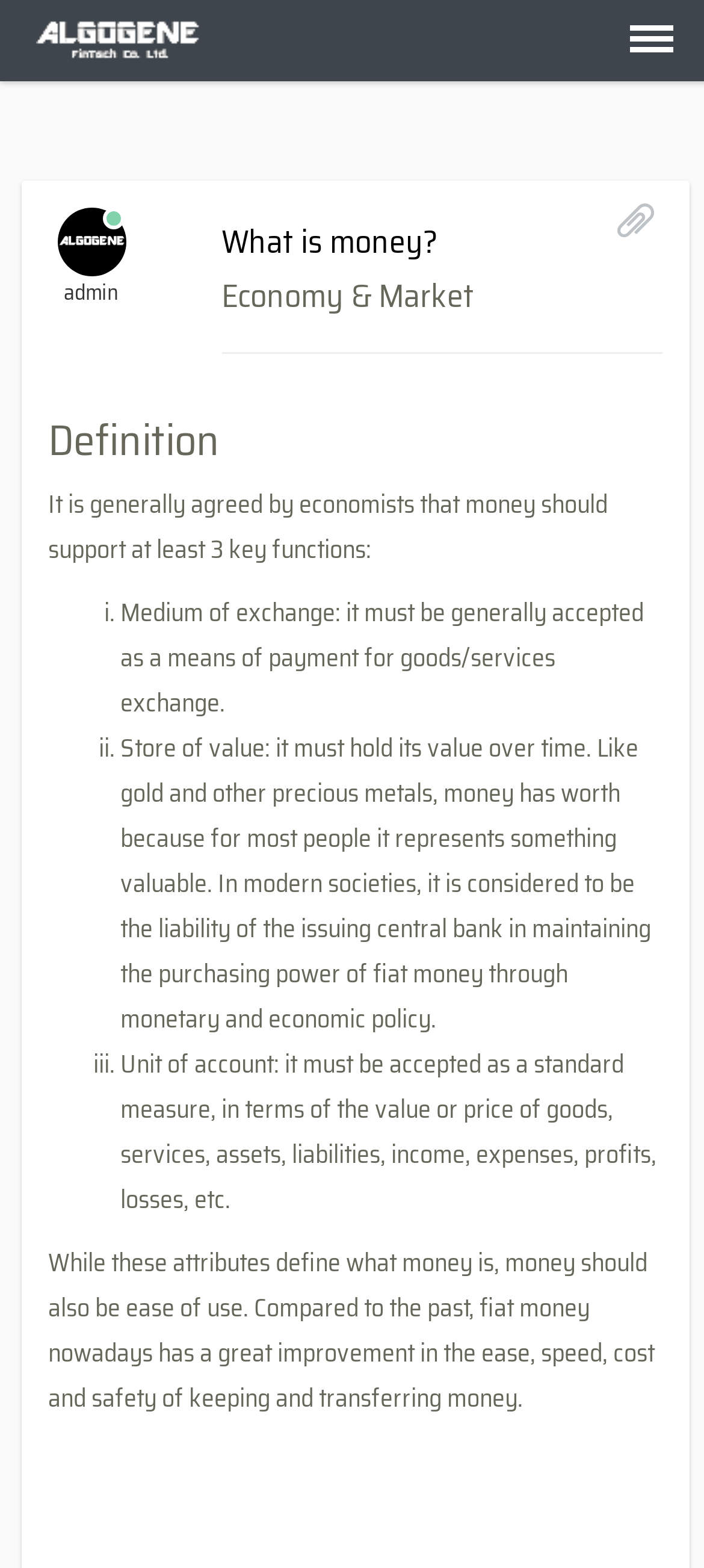Please provide a comprehensive response to the question based on the details in the image: What is the topmost element on the webpage?

Based on the bounding box coordinates, the topmost element on the webpage is the logo, which is located at [0.051, 0.013, 0.284, 0.038].